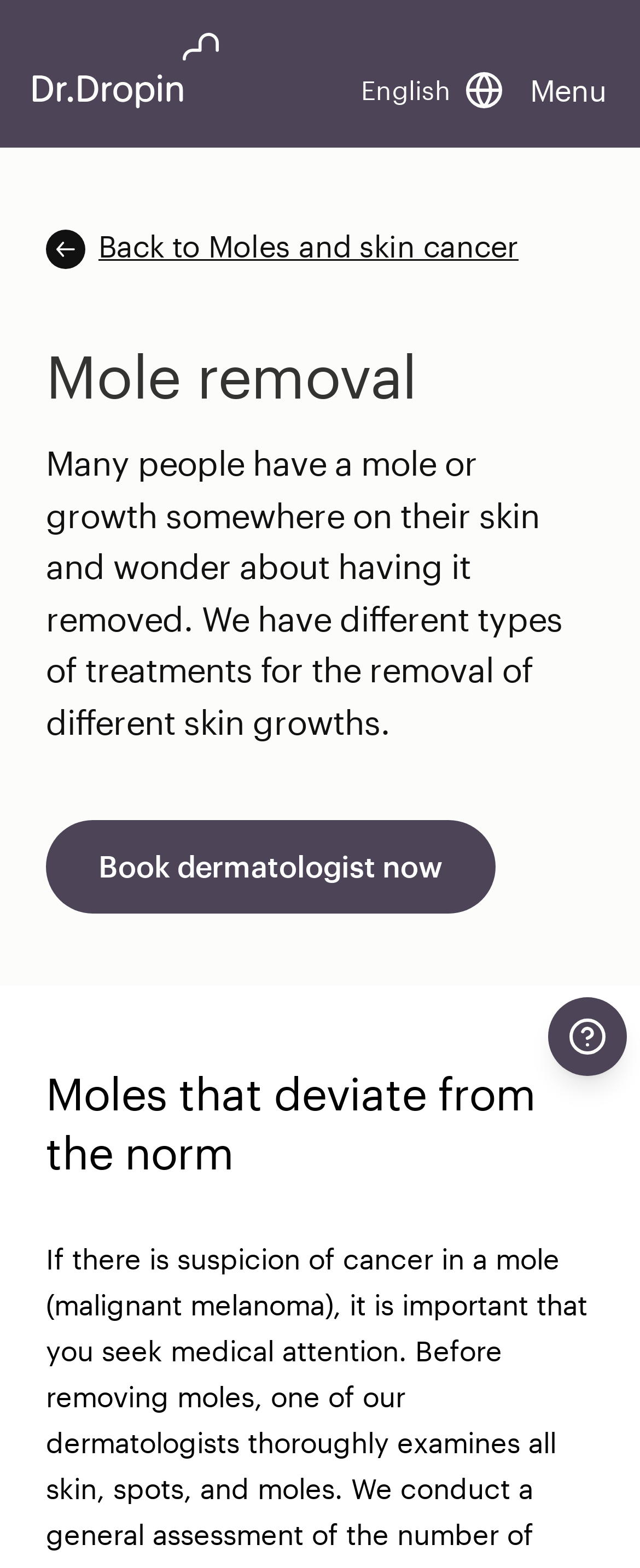Describe all significant elements and features of the webpage.

The webpage is about mole removal and skin growth treatments provided by Dr. Dropin. At the top left, there is a link to go back to the Dr. Dropin homepage, accompanied by a small image. Next to it, on the top right, is a language selection button with an English option and a small flag icon. A menu button is located at the top right corner.

Below the top section, there is a main content area. On the left side, there is a link to go back to the "Moles and skin cancer" page, accompanied by a small image. Above the main content, there is a heading that reads "Mole removal". Below the heading, there is a paragraph of text that explains the different types of treatments for removing skin growths. 

On the right side of the main content area, there is a call-to-action link to book a dermatologist appointment. Further down, there is another heading that reads "Moles that deviate from the norm". 

At the bottom right corner, there is a help link accompanied by a small image. The webpage has a total of 5 images, 6 links, 3 buttons, and 4 headings.